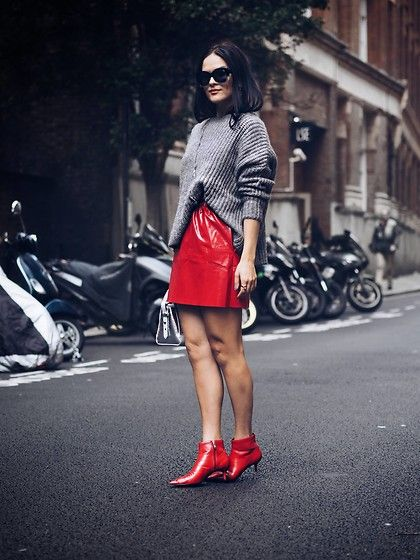Describe all the visual components present in the image.

In this striking urban fashion scene, a woman confidently showcases her unique style while standing on a city street. She combines a cozy grey oversized sweater with a sleek, eye-catching red vinyl skirt, emphasizing a playful yet chic contrast. Her ensemble is completed with fashionable red ankle boots that add a modern edge to her look. Accessorizing with stylish sunglasses and a small handbag, she exudes a sense of individuality and confidence. The backdrop features parked motorcycles, hinting at a vibrant metropolitan lifestyle, and the overall composition captures the essence of contemporary street fashion, making it an inspiration for anyone looking to highlight their personal style.